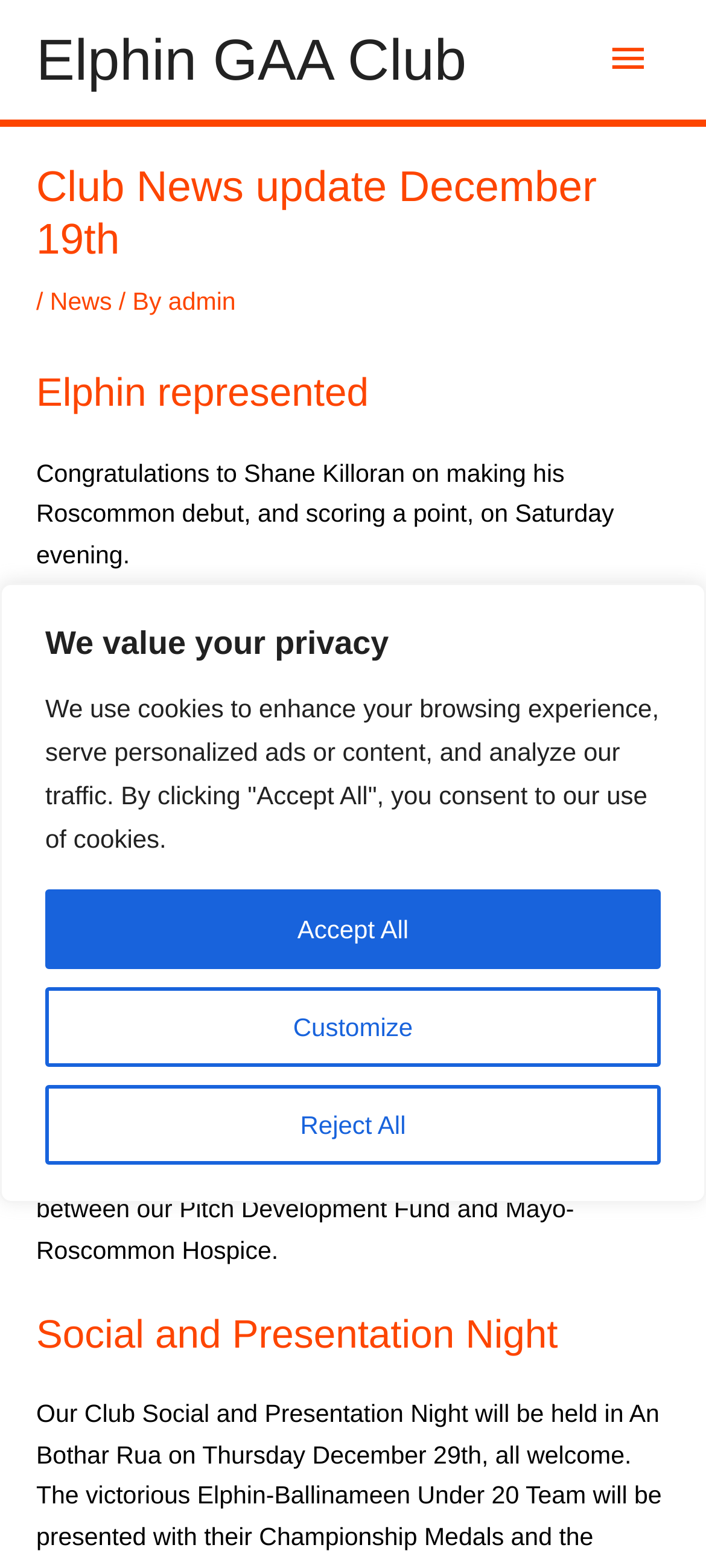Who scored a point in the Roscommon debut?
Use the information from the screenshot to give a comprehensive response to the question.

According to the text, Shane Killoran made his Roscommon debut and scored a point, as mentioned in the sentence 'Congratulations to Shane Killoran on making his Roscommon debut, and scoring a point, on Saturday evening.'